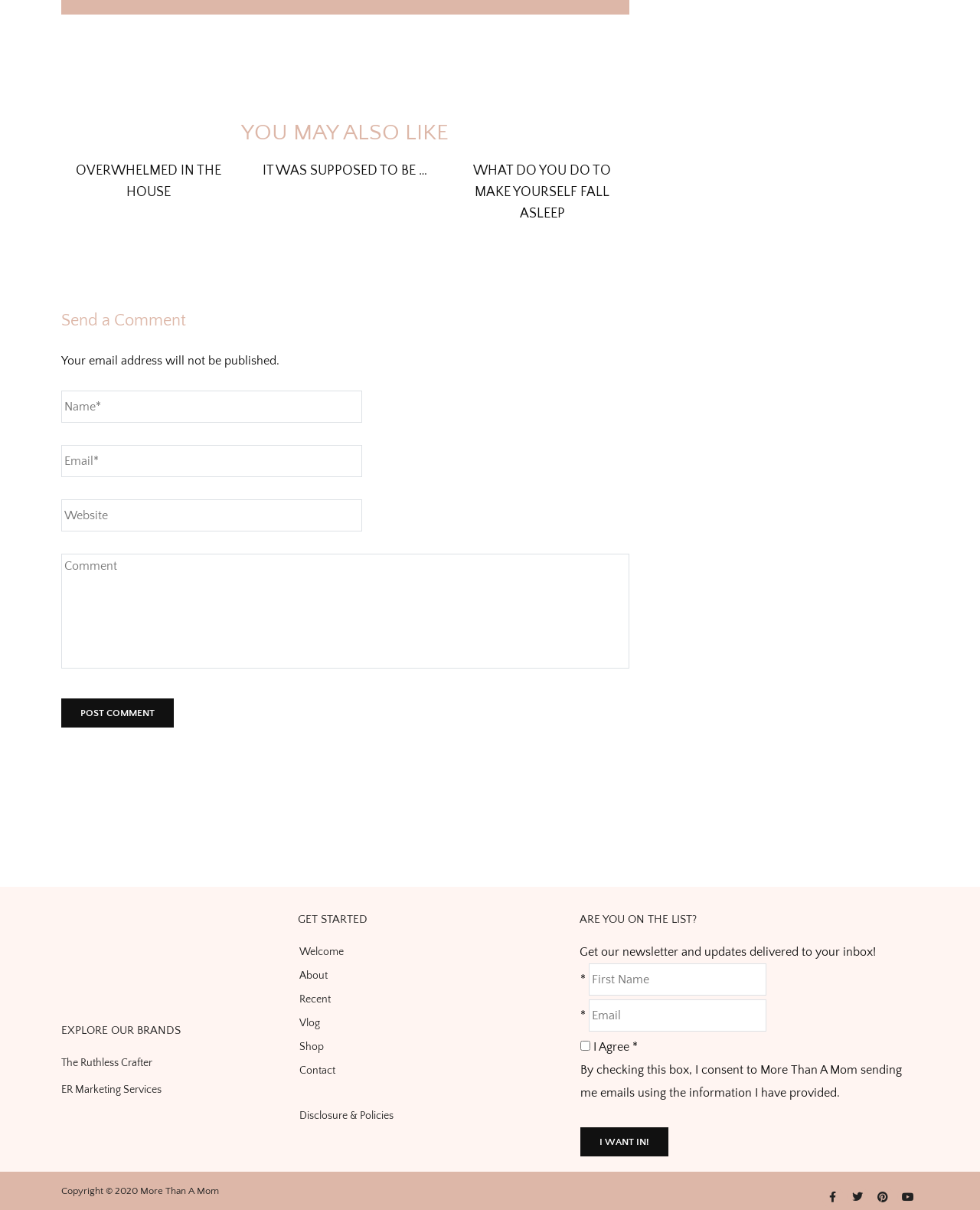Determine the bounding box coordinates of the UI element described by: "parent_node: * name="FNAME" placeholder="First Name"".

[0.601, 0.796, 0.782, 0.823]